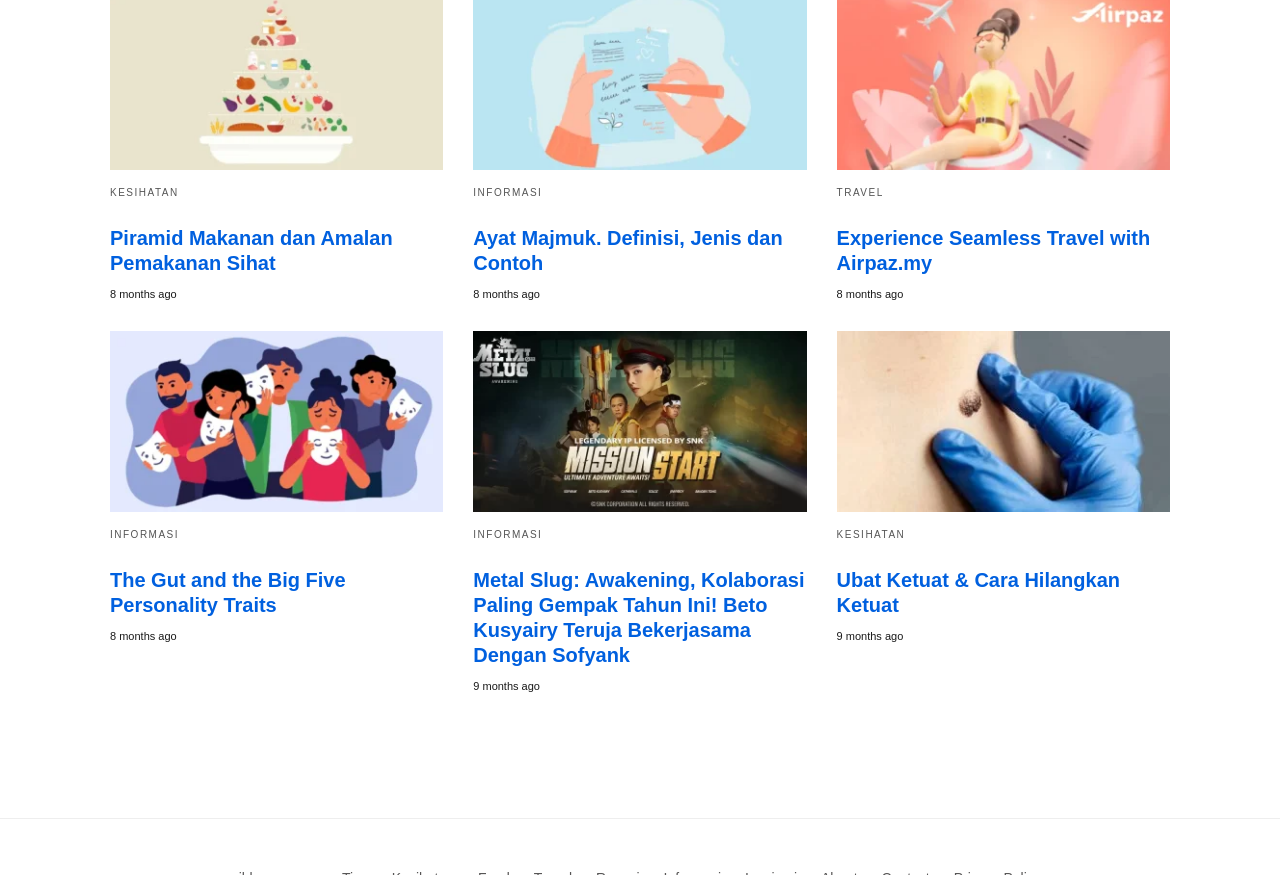Give a concise answer using only one word or phrase for this question:
What is the category of the article 'Ubat Ketuat & Cara Hilangkan Ketuat'?

KESIHATAN